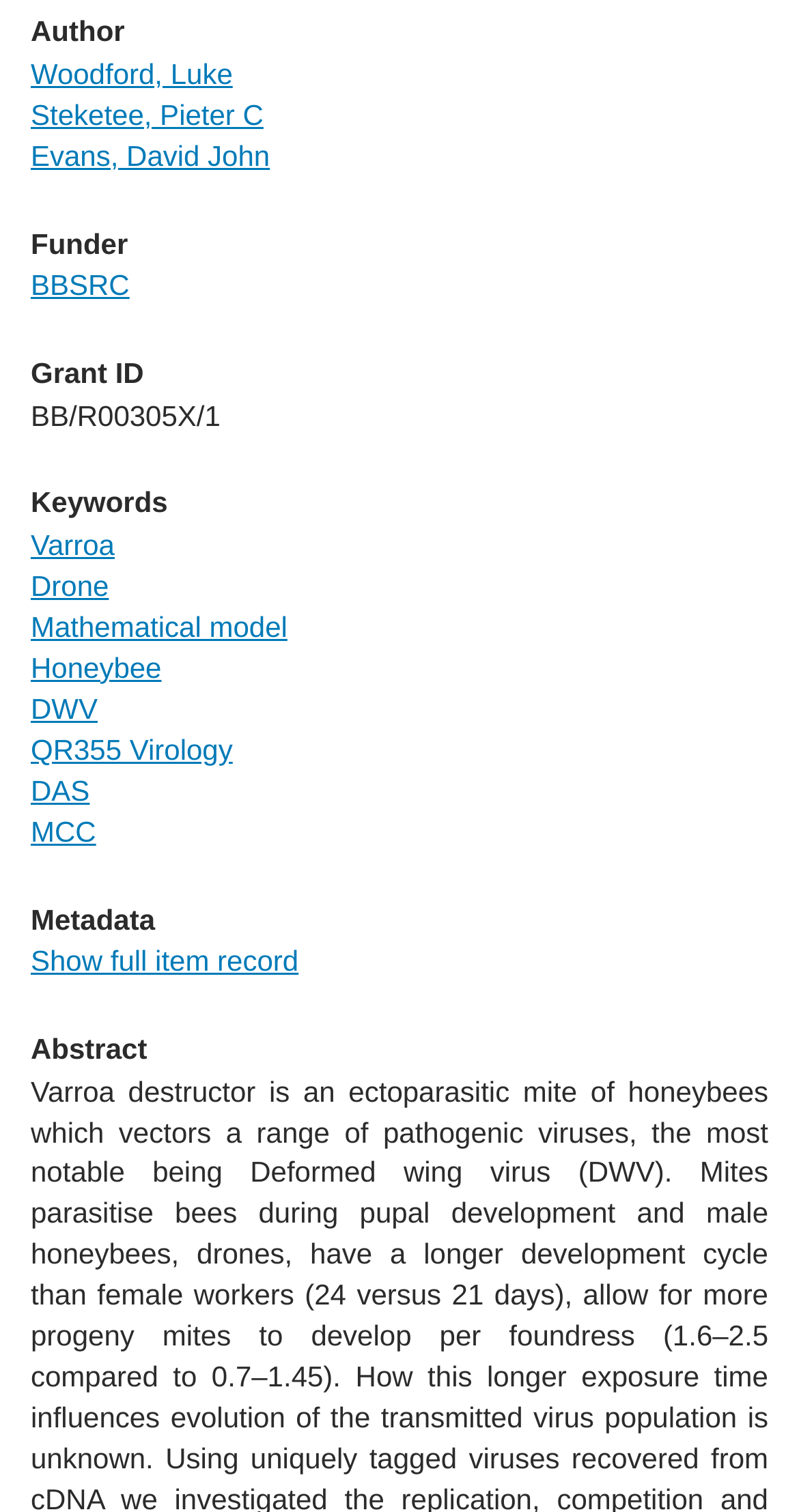Please determine the bounding box coordinates for the UI element described as: "Mathematical model".

[0.038, 0.403, 0.36, 0.425]